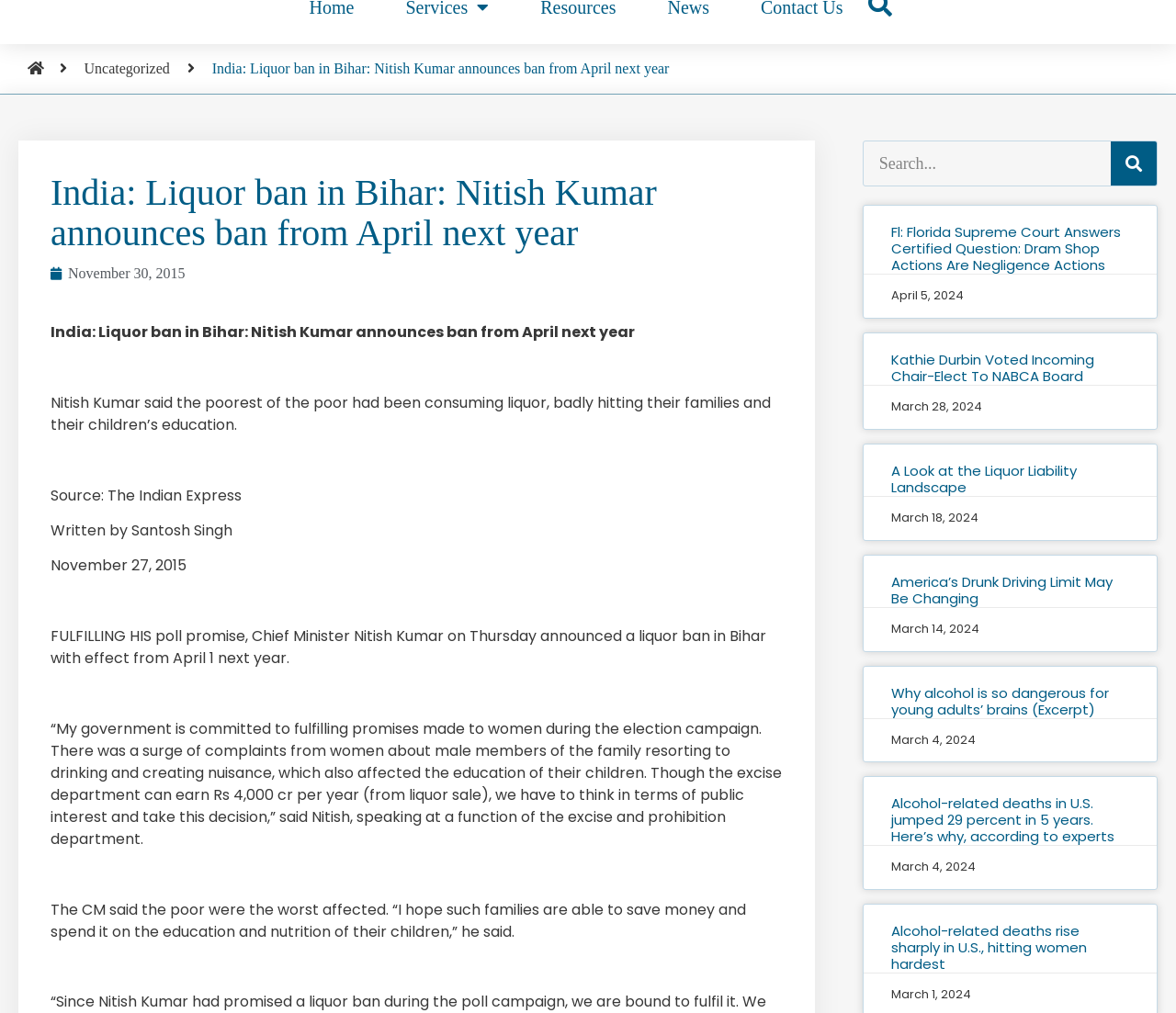Calculate the bounding box coordinates of the UI element given the description: "Search".

[0.945, 0.14, 0.984, 0.183]